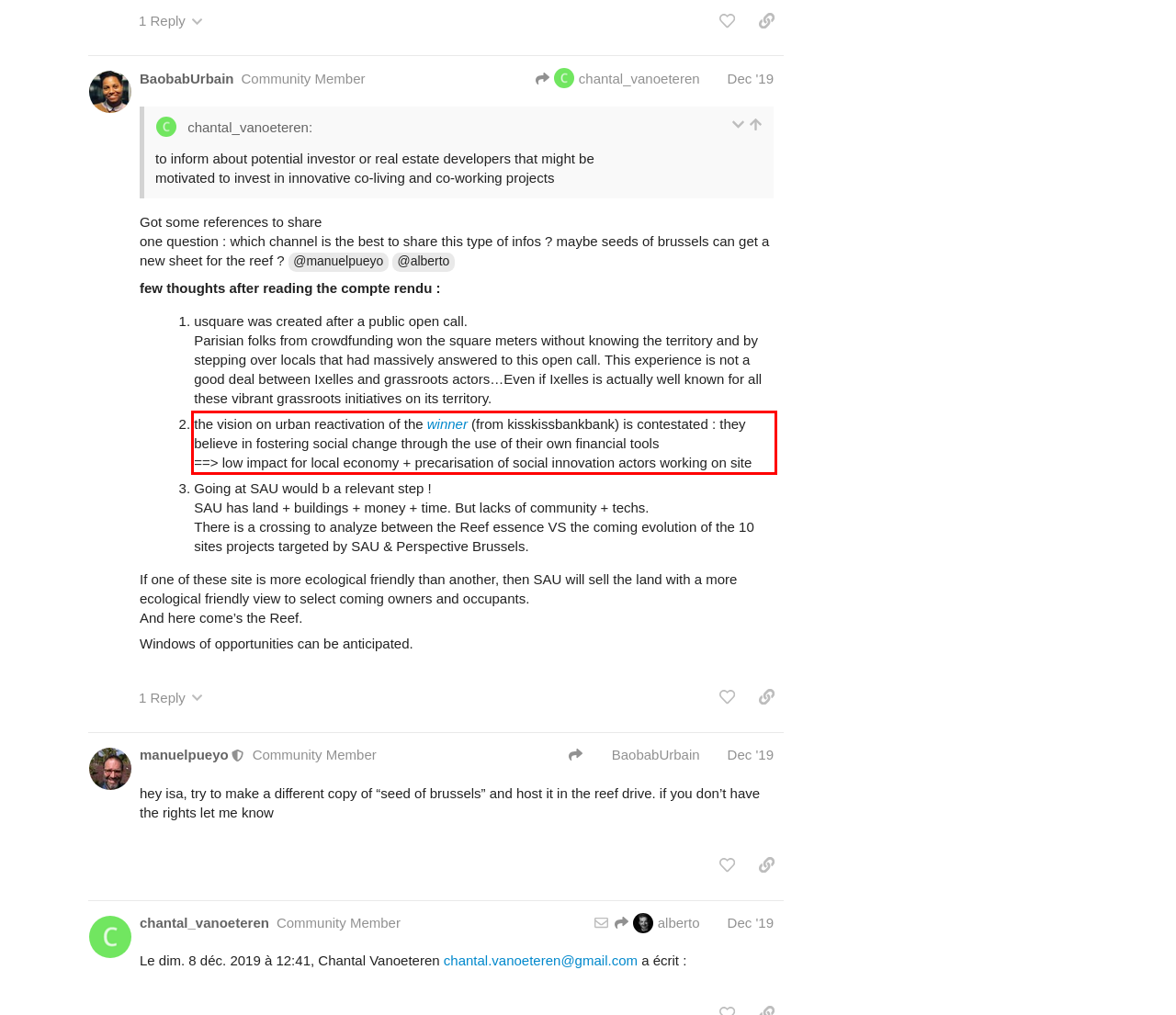Please use OCR to extract the text content from the red bounding box in the provided webpage screenshot.

the vision on urban reactivation of the winner (from kisskissbankbank) is contestated : they believe in fostering social change through the use of their own financial tools ==> low impact for local economy + precarisation of social innovation actors working on site